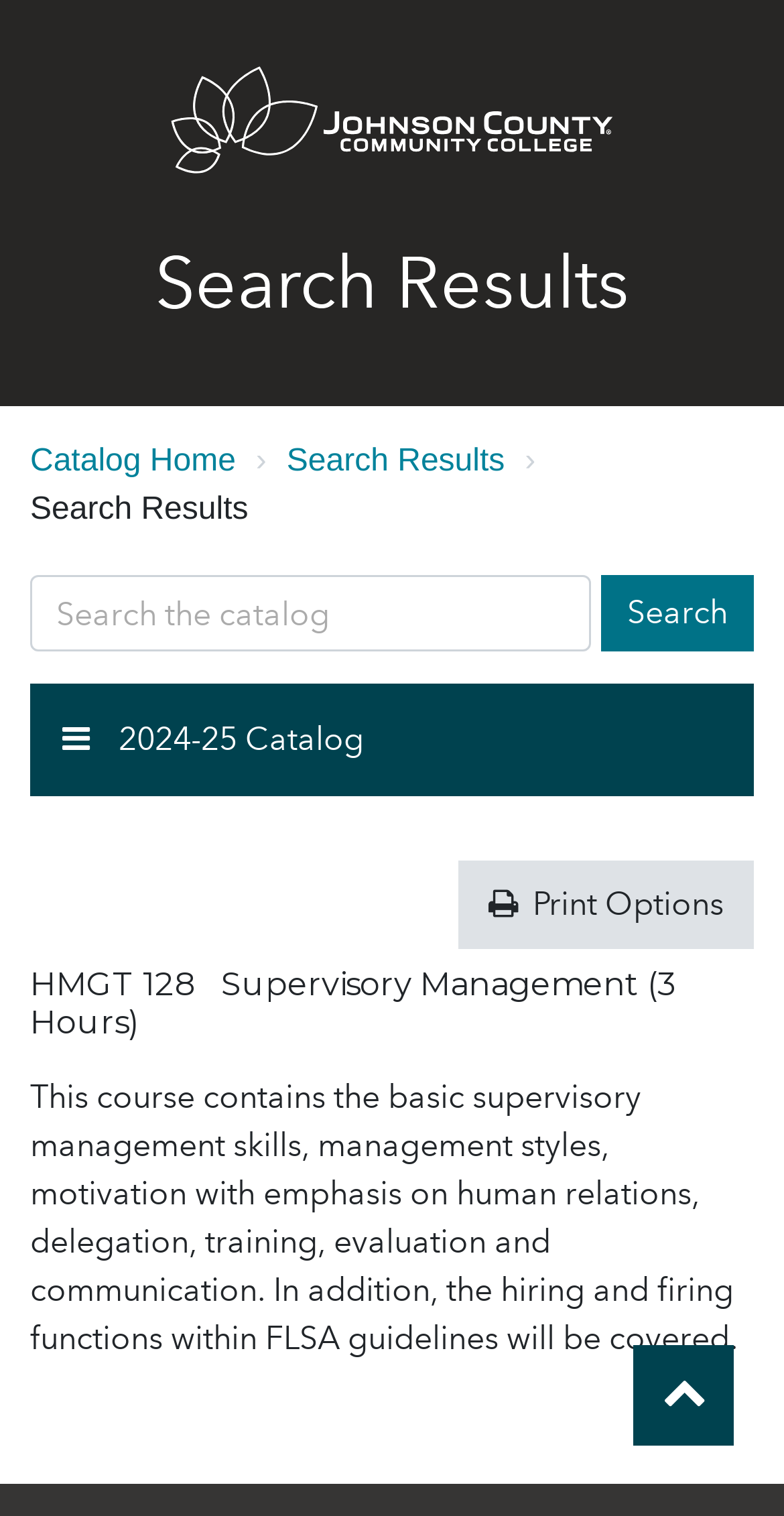Answer succinctly with a single word or phrase:
What is the name of the college?

Johnson County Community College